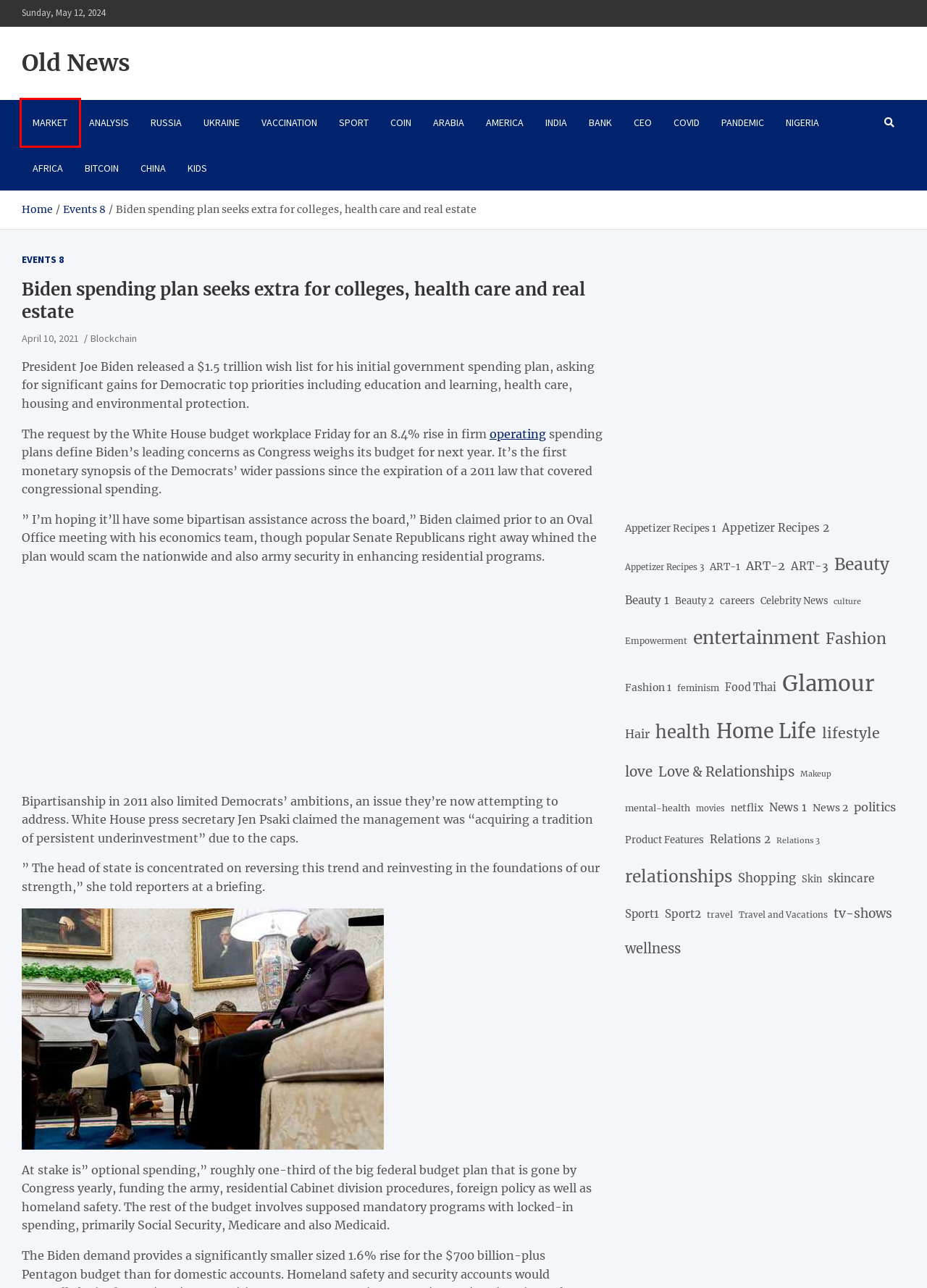Analyze the screenshot of a webpage with a red bounding box and select the webpage description that most accurately describes the new page resulting from clicking the element inside the red box. Here are the candidates:
A. politics Archives - Old News
B. mental-health Archives - Old News
C. You searched for Market - Old News
D. You searched for Bitcoin - Old News
E. You searched for Sport - Old News
F. News 1 Archives - Old News
G. wellness Archives - Old News
H. You searched for Bank - Old News

C